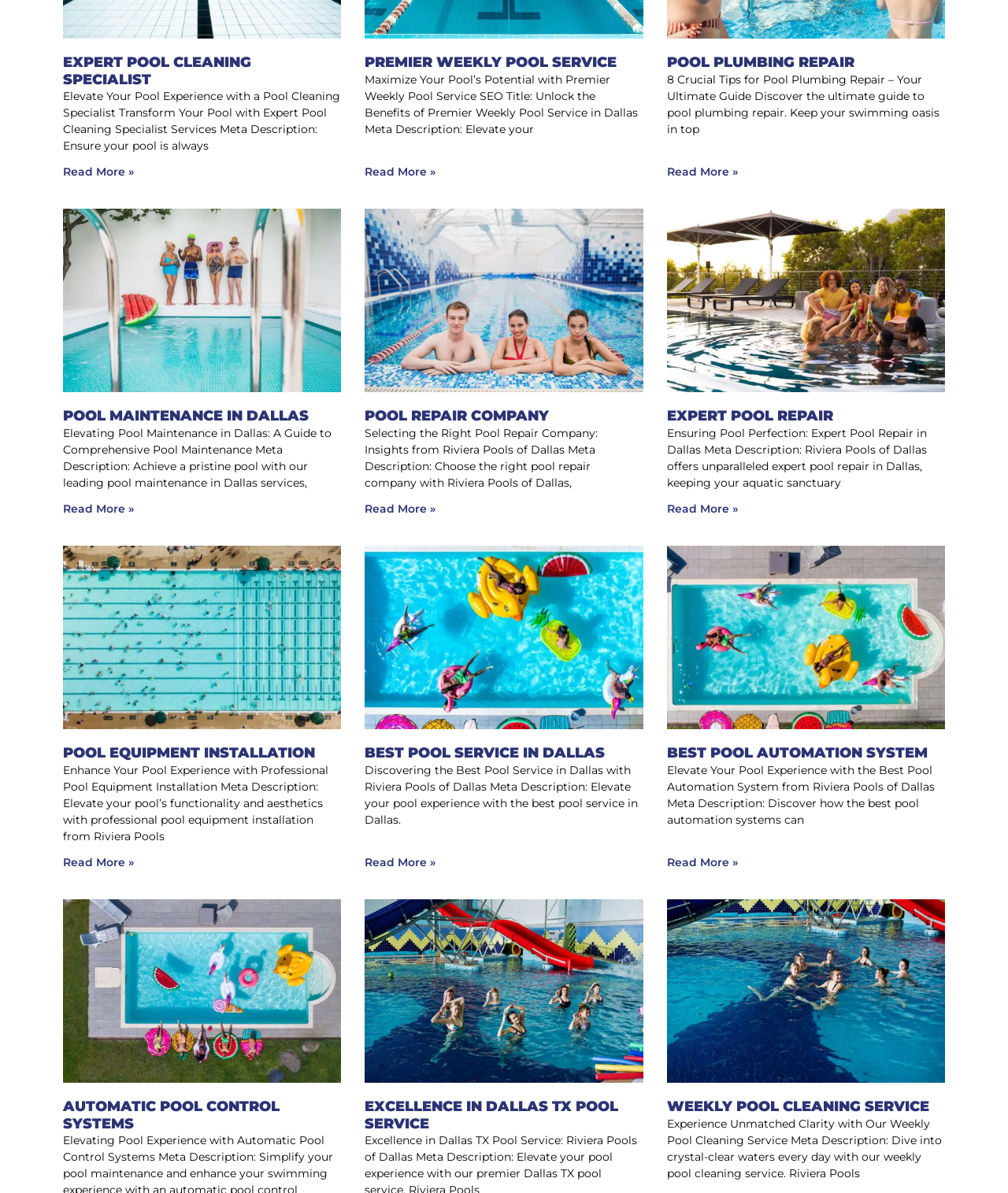Please give the bounding box coordinates of the area that should be clicked to fulfill the following instruction: "Browse the '胶片相机' section". The coordinates should be in the format of four float numbers from 0 to 1, i.e., [left, top, right, bottom].

None